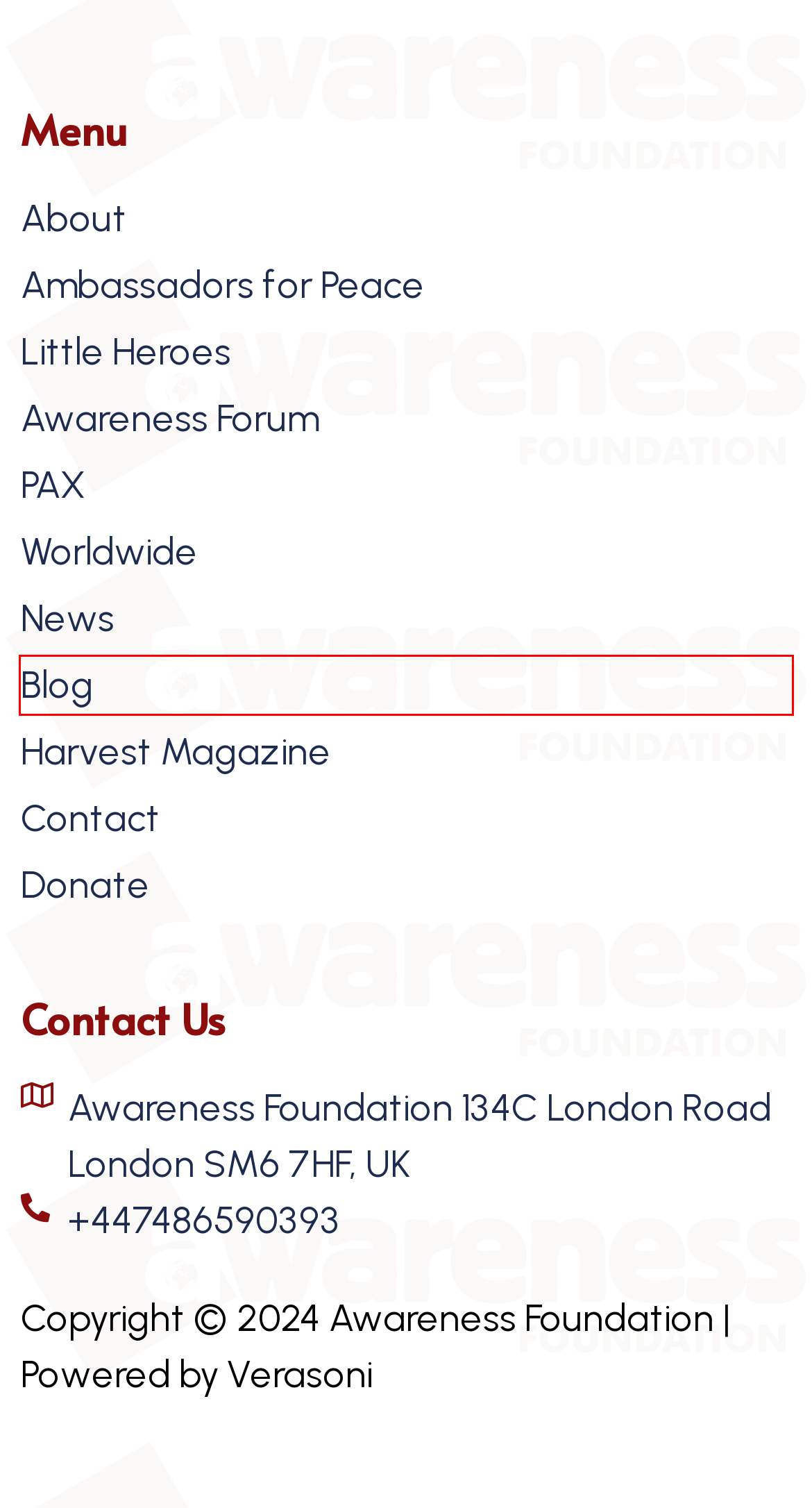Examine the screenshot of the webpage, which includes a red bounding box around an element. Choose the best matching webpage description for the page that will be displayed after clicking the element inside the red bounding box. Here are the candidates:
A. Harvest Magazine - Awareness Foundation
B. Donate - Awareness Foundation
C. Blog - Awareness Foundation
D. Little Heroes - Awareness Foundation
E. News - Awareness Foundation
F. Home - Verasoni
G. Worldwide - Awareness Foundation
H. Ambassadors for Peace - Awareness Foundation

C